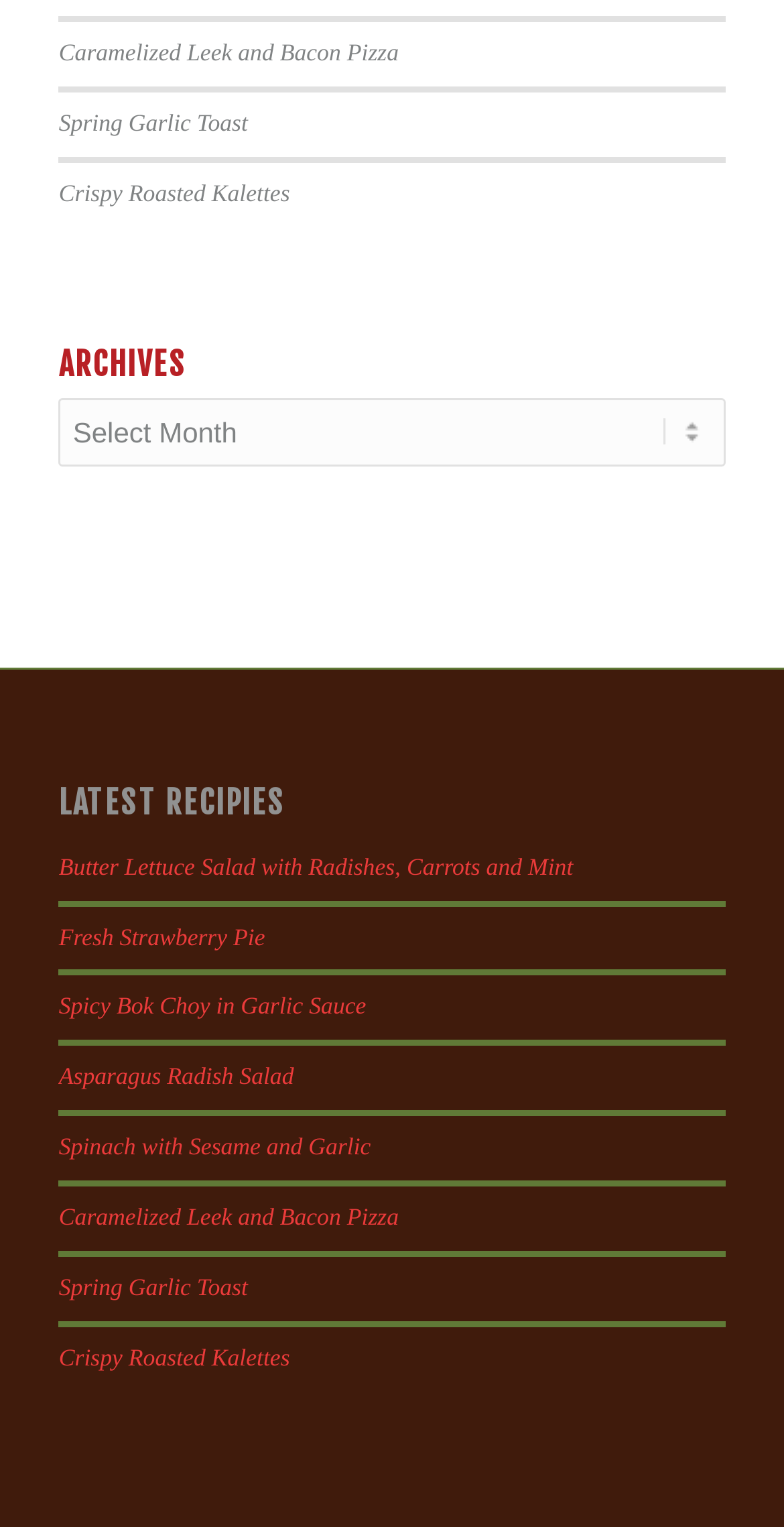Please provide the bounding box coordinate of the region that matches the element description: Spinach with Sesame and Garlic. Coordinates should be in the format (top-left x, top-left y, bottom-right x, bottom-right y) and all values should be between 0 and 1.

[0.075, 0.742, 0.473, 0.76]